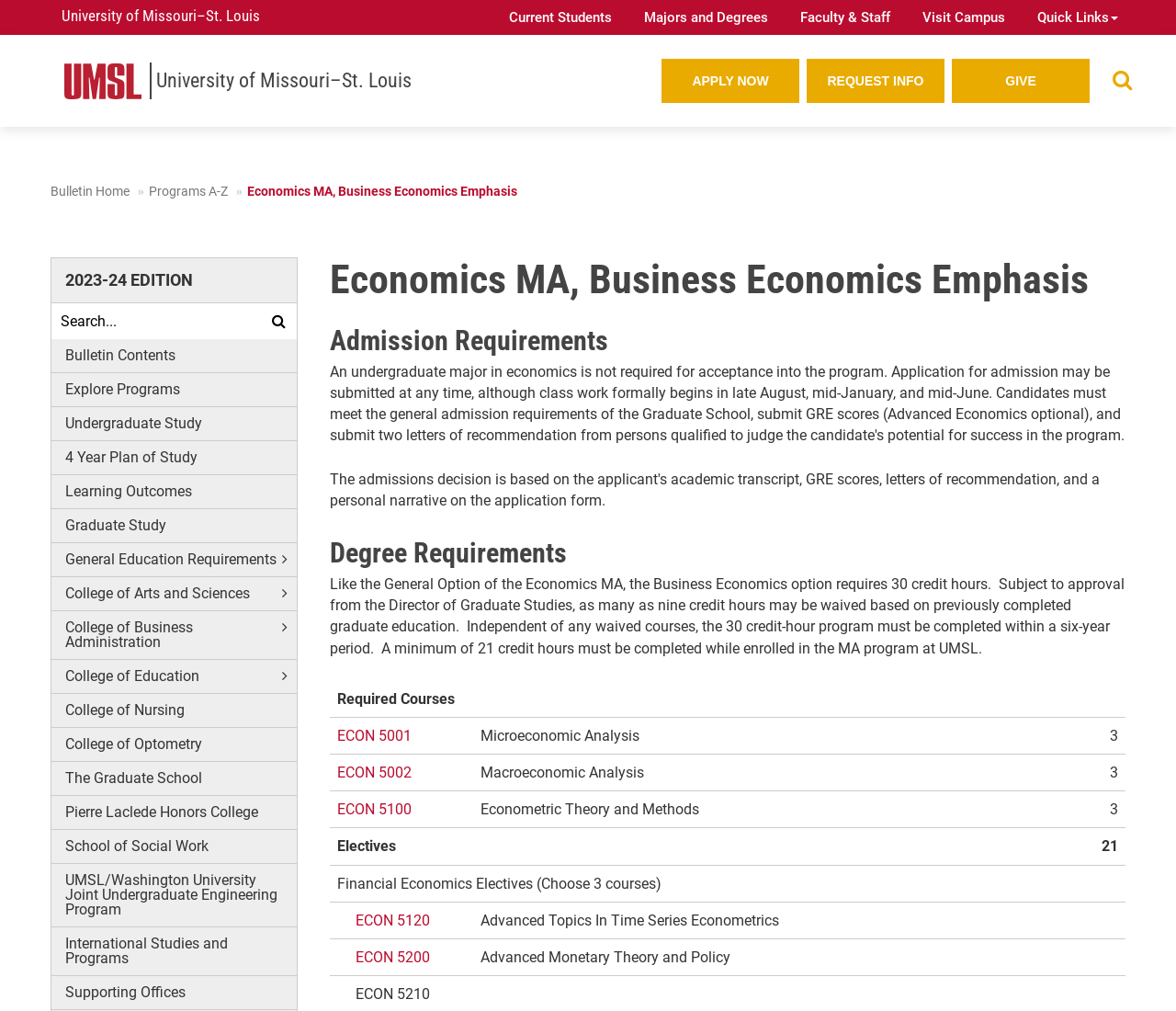What is the name of the course that deals with Microeconomic Analysis?
Based on the screenshot, respond with a single word or phrase.

ECON 5001